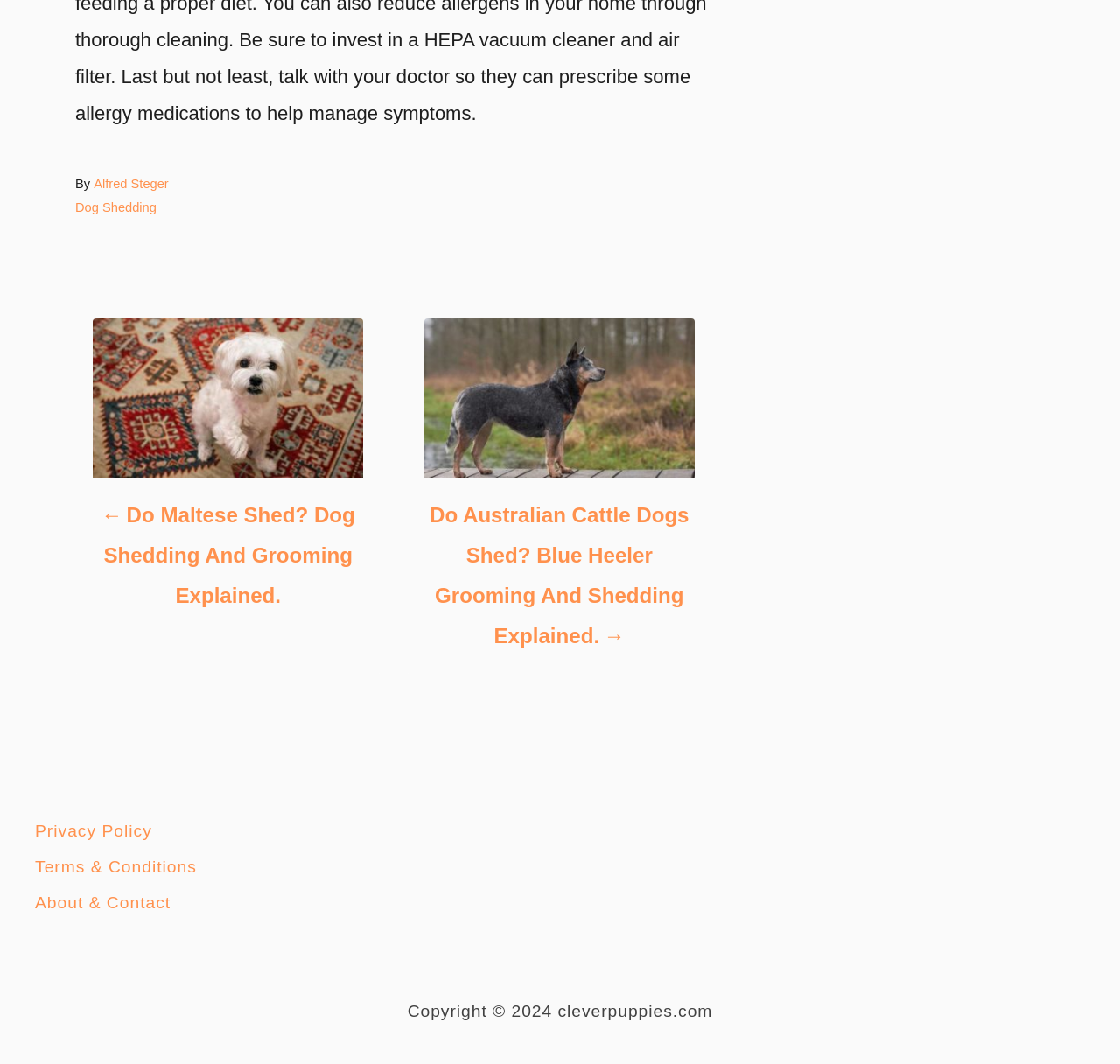What is the title of the previous post?
Based on the image, provide your answer in one word or phrase.

Do Maltese Shed?